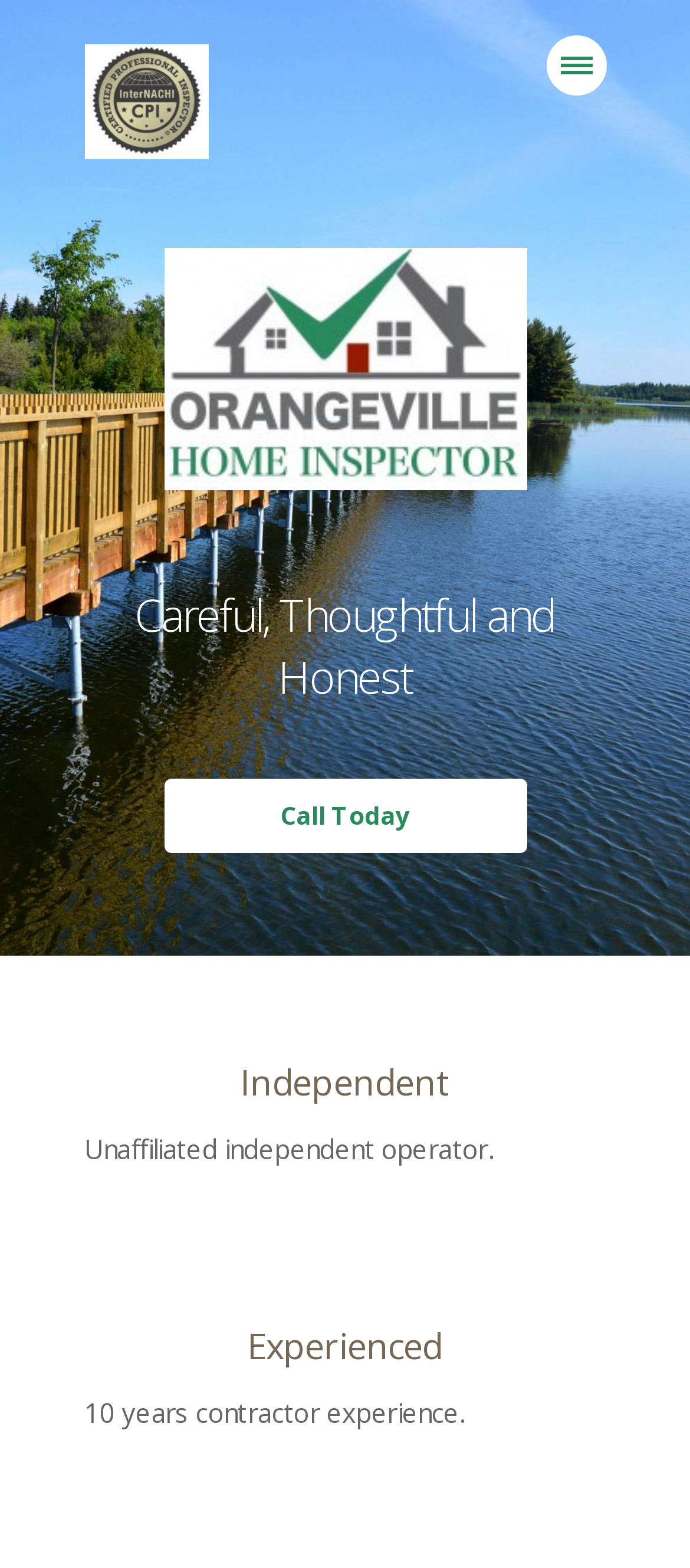Provide a brief response to the question below using a single word or phrase: 
What is the profession of the person described?

Home Inspector